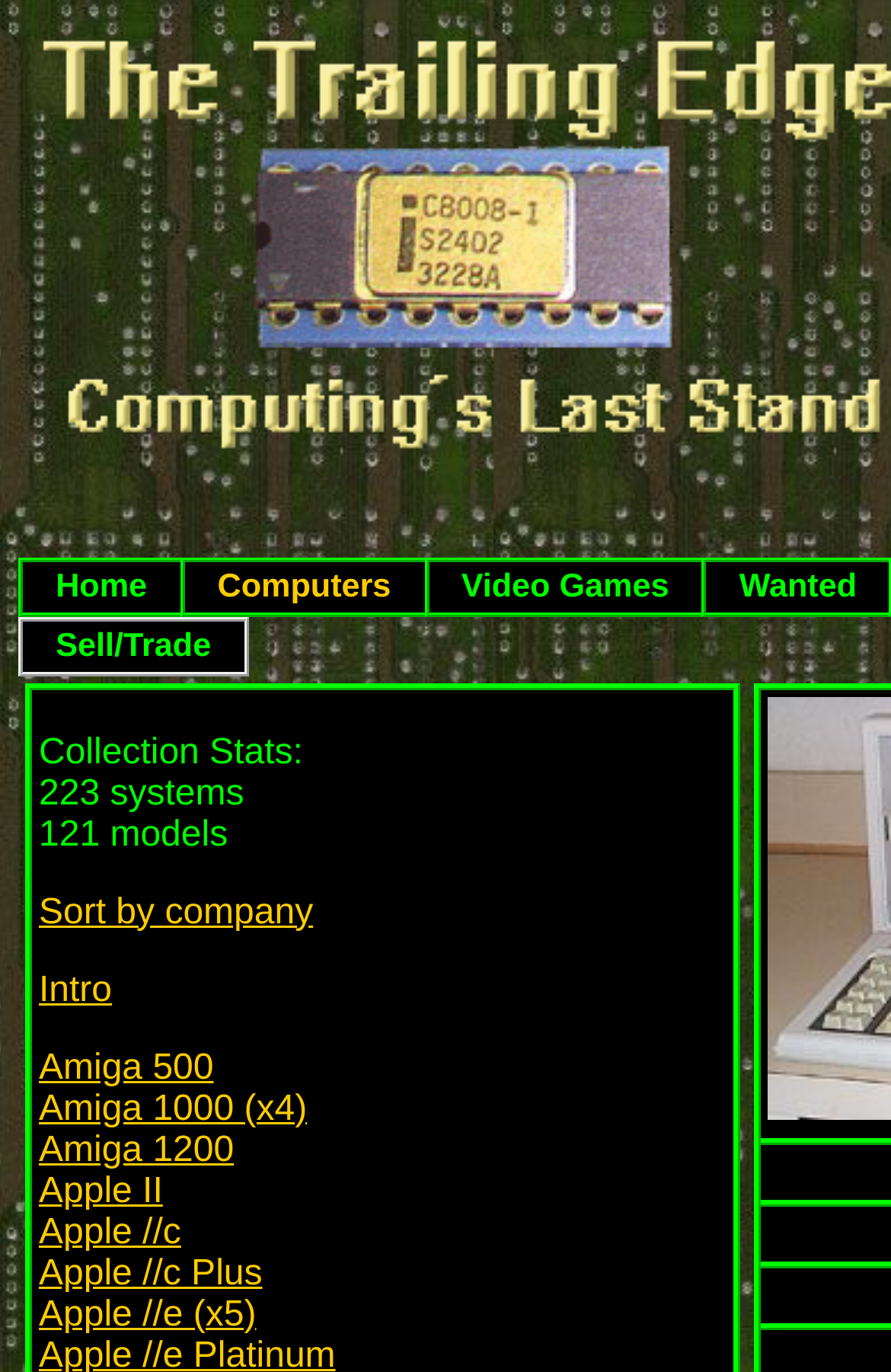Analyze the image and deliver a detailed answer to the question: How many Apple //e computers are available?

Under the 'Sell/Trade' section, there is a link 'Apple //e (x5)' which suggests that there are five Apple //e computers available.